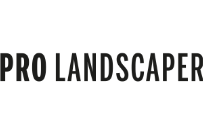Give a meticulous account of what the image depicts.

The image features the bold and distinctive logo of "Pro Landscaper," a prominent publication dedicated to the landscaping industry. This logo, characterized by its clean, modern typographic design, reflects the magazine's commitment to informing, connecting, and recognizing professionals in the landscaping sector. With a strong focus on quality content and industry updates, Pro Landscaper serves as a vital resource for landscape architects, designers, and horticulturists, offering insights into best practices, innovative projects, and emerging trends. The logo embodies the magazine's mission to elevate standards and share knowledge within the UK’s landscaping community.